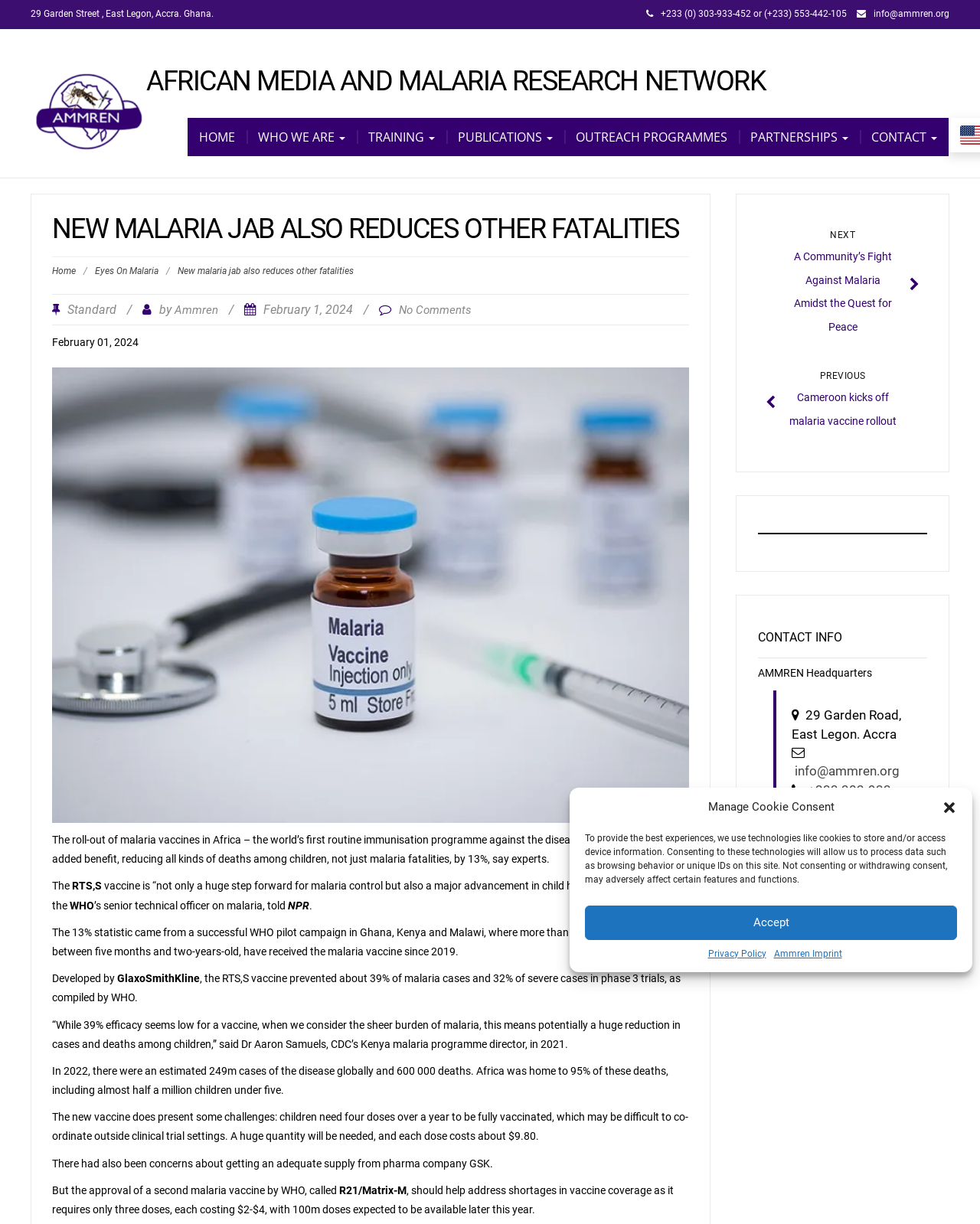Please determine the heading text of this webpage.

AFRICAN MEDIA AND MALARIA RESEARCH NETWORK